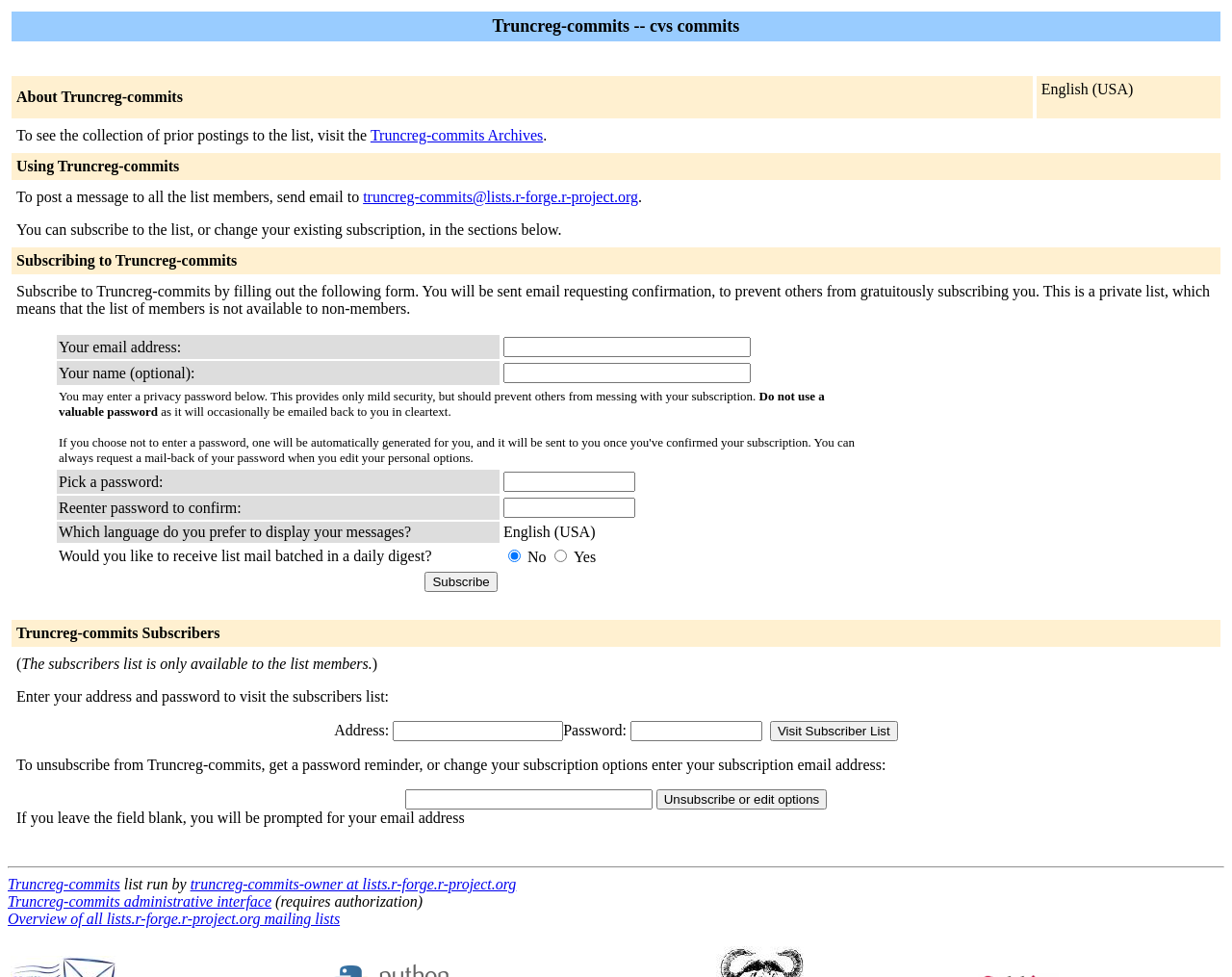Determine the bounding box for the UI element as described: "parent_node: Address: Password: name="roster-pw"". The coordinates should be represented as four float numbers between 0 and 1, formatted as [left, top, right, bottom].

[0.512, 0.738, 0.619, 0.759]